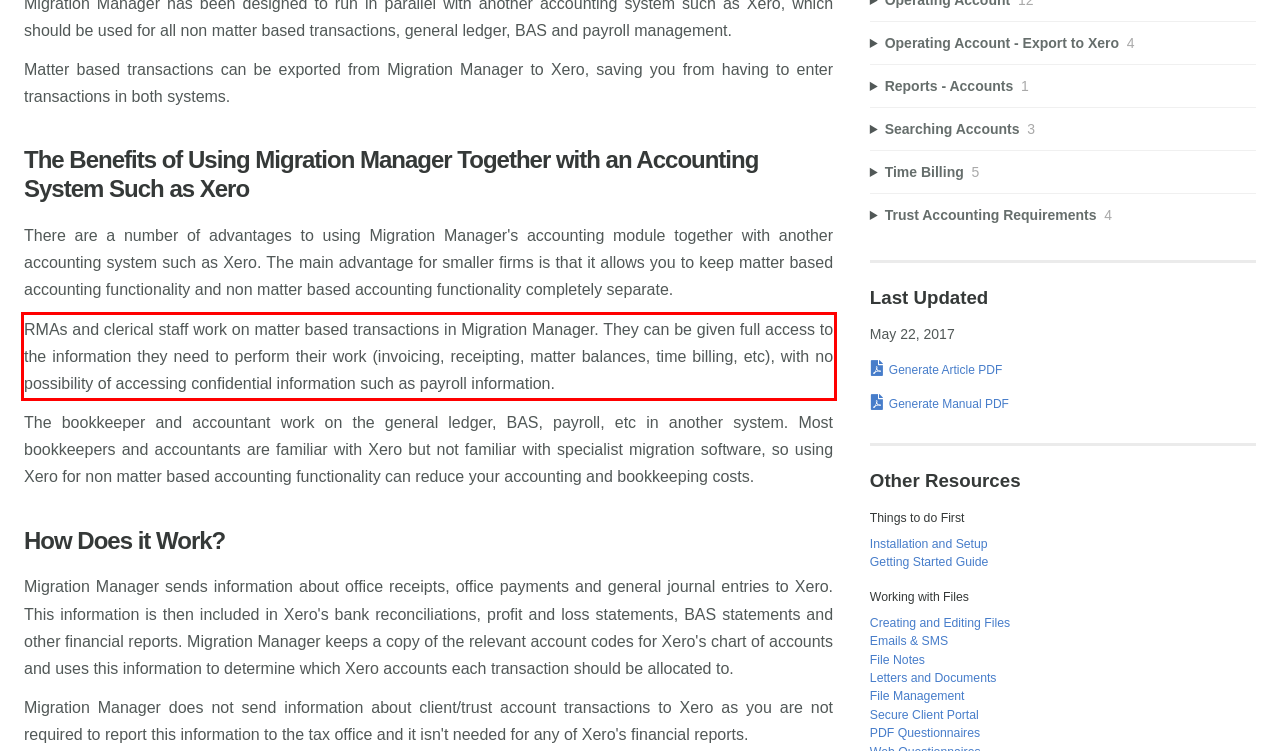Extract and provide the text found inside the red rectangle in the screenshot of the webpage.

RMAs and clerical staff work on matter based transactions in Migration Manager. They can be given full access to the information they need to perform their work (invoicing, receipting, matter balances, time billing, etc), with no possibility of accessing confidential information such as payroll information.